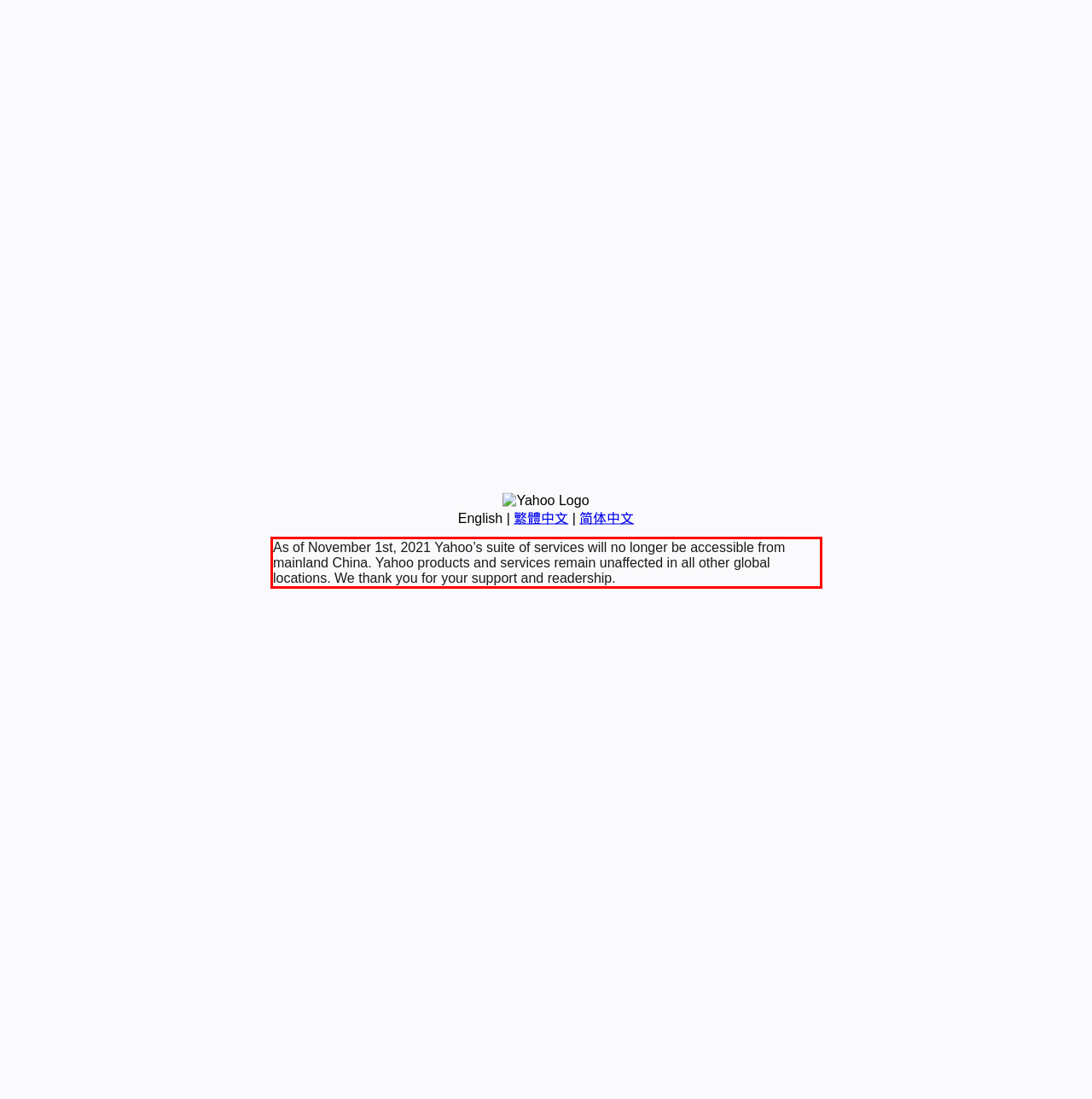Examine the screenshot of the webpage, locate the red bounding box, and generate the text contained within it.

As of November 1st, 2021 Yahoo’s suite of services will no longer be accessible from mainland China. Yahoo products and services remain unaffected in all other global locations. We thank you for your support and readership.